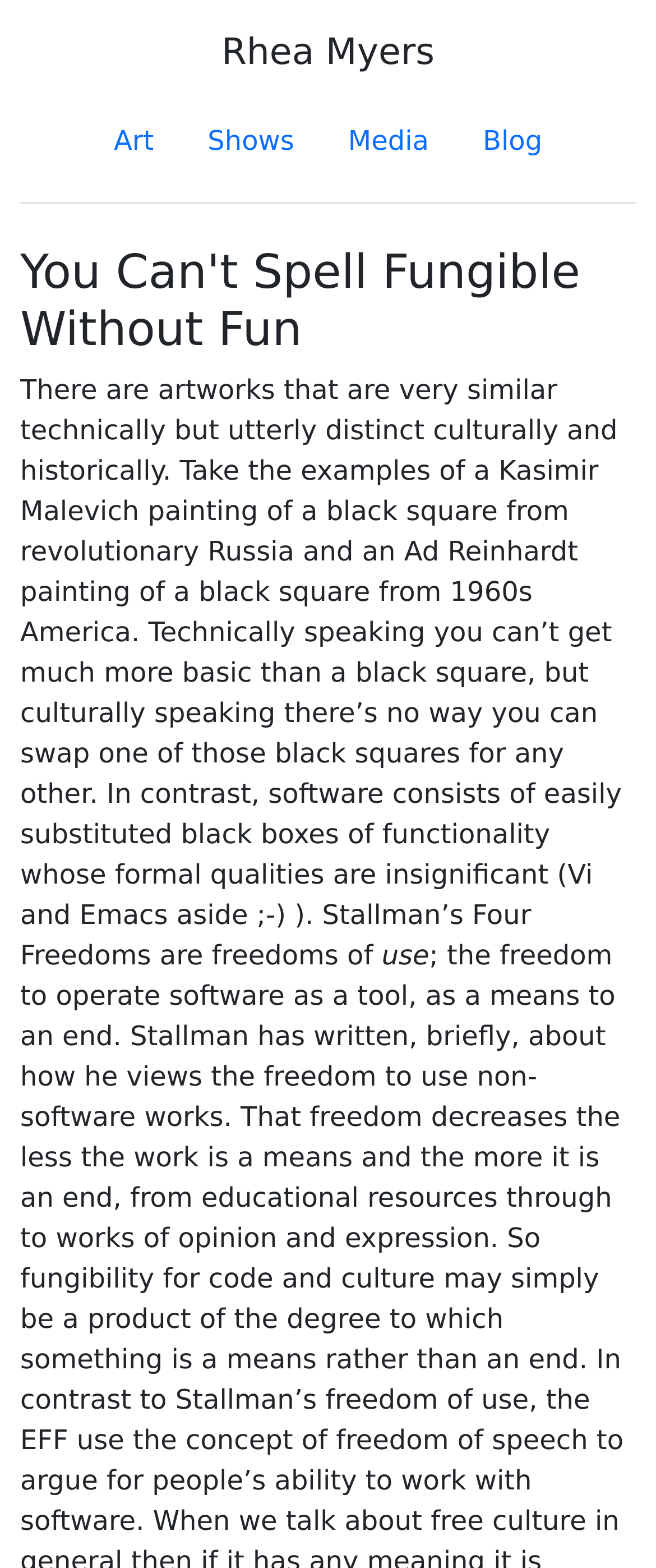How many paragraphs are there in the main text?
Using the image as a reference, answer with just one word or a short phrase.

2